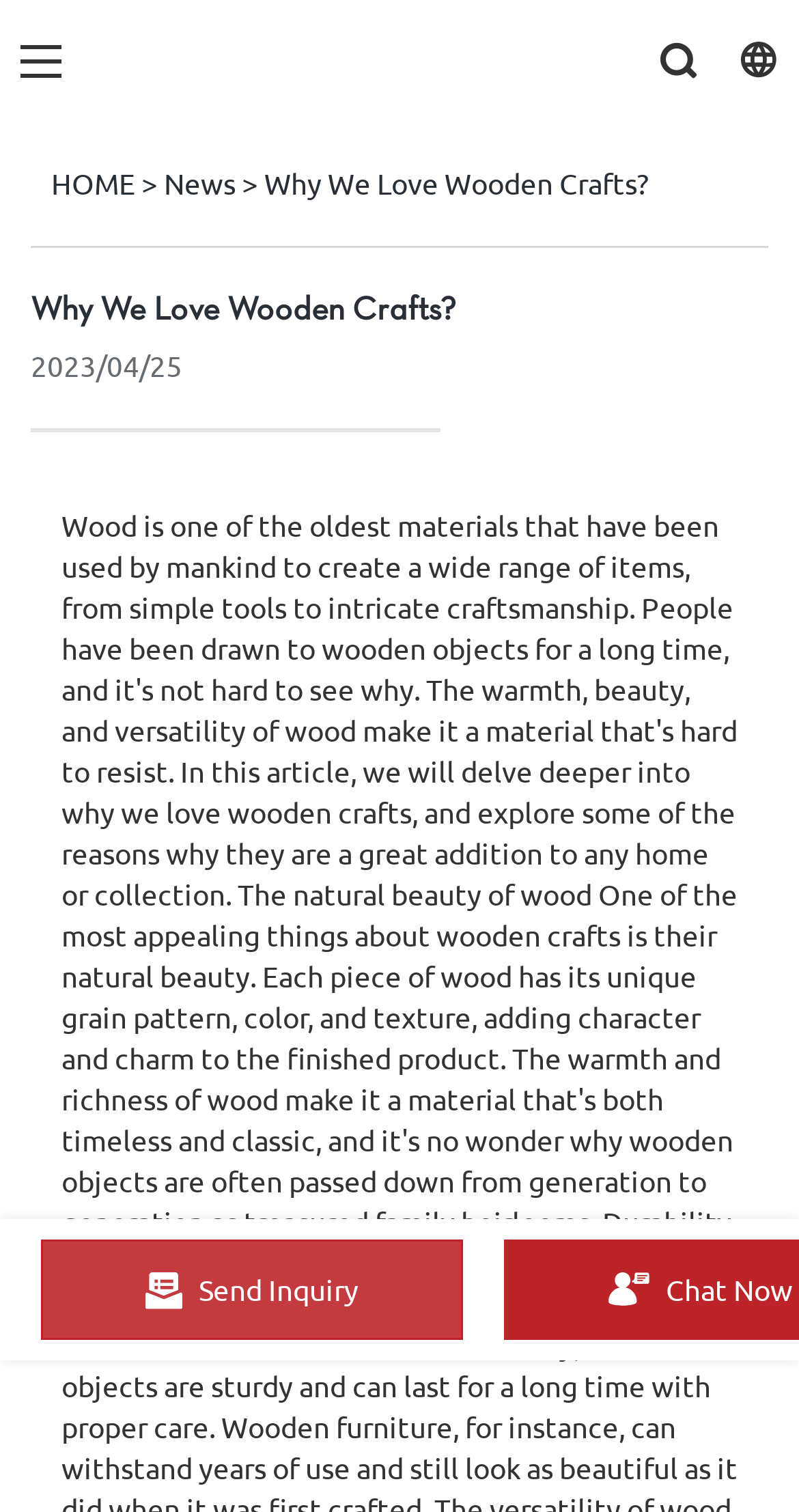Return the bounding box coordinates of the UI element that corresponds to this description: "parent_node: HIRE WRITER". The coordinates must be given as four float numbers in the range of 0 and 1, [left, top, right, bottom].

None